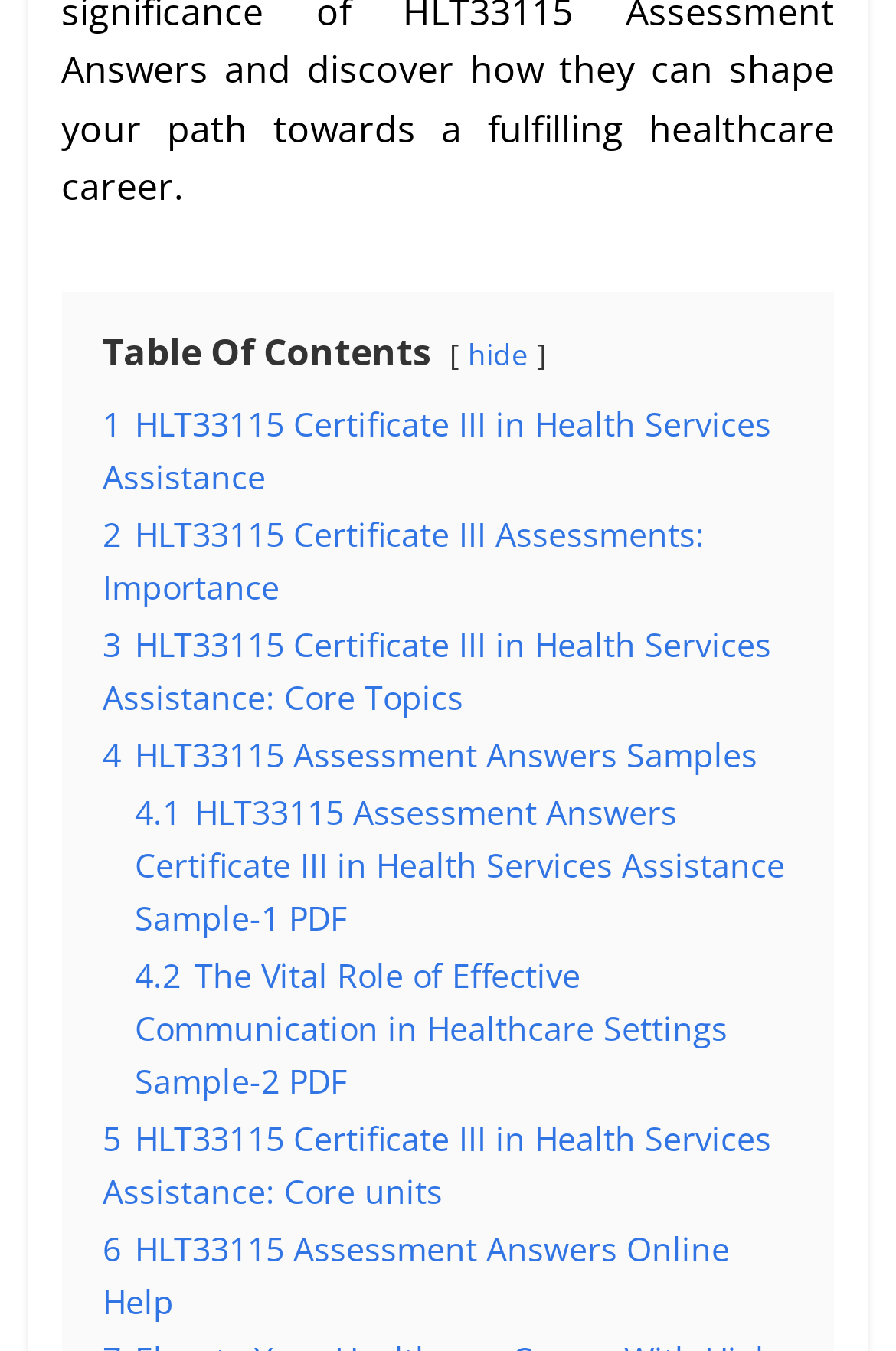Please determine the bounding box coordinates of the element's region to click for the following instruction: "Click on 'hide'".

[0.522, 0.246, 0.589, 0.277]